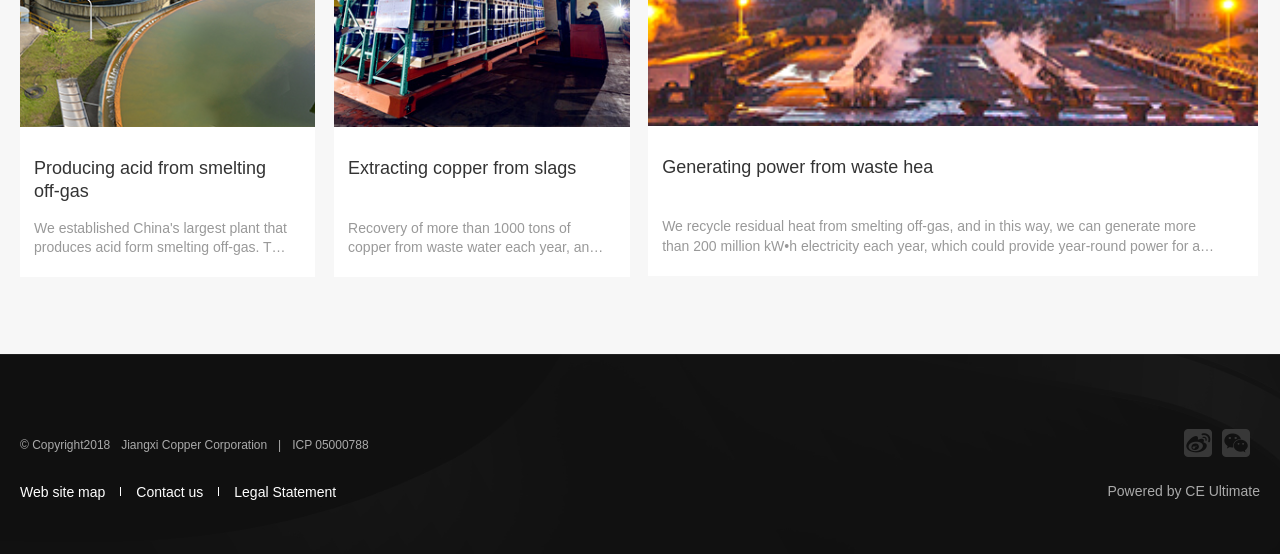Give a one-word or short-phrase answer to the following question: 
How much electricity can be generated per year?

more than 200 million kW•h